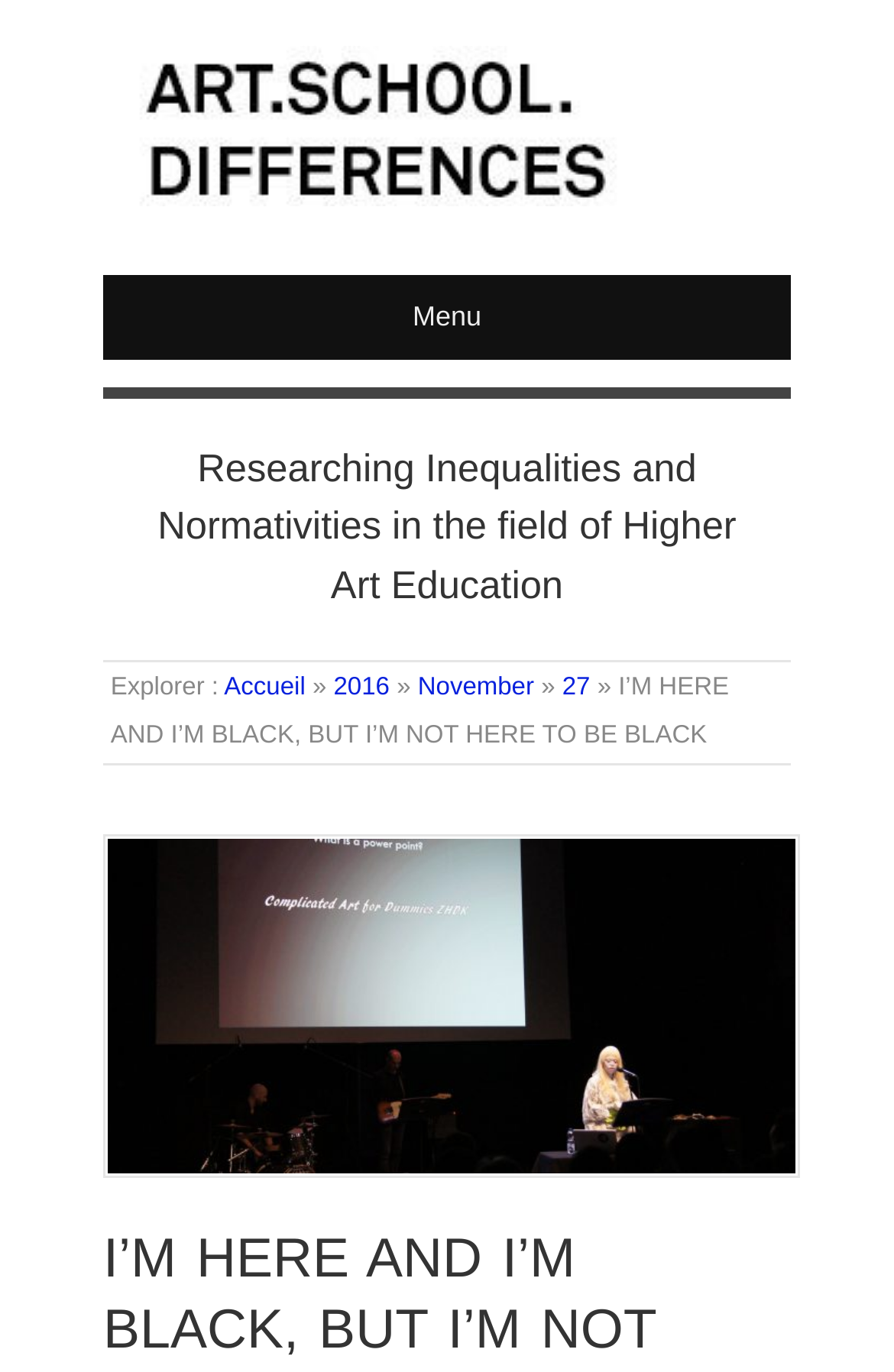What is the date of the post?
From the image, respond with a single word or phrase.

November 27, 2016